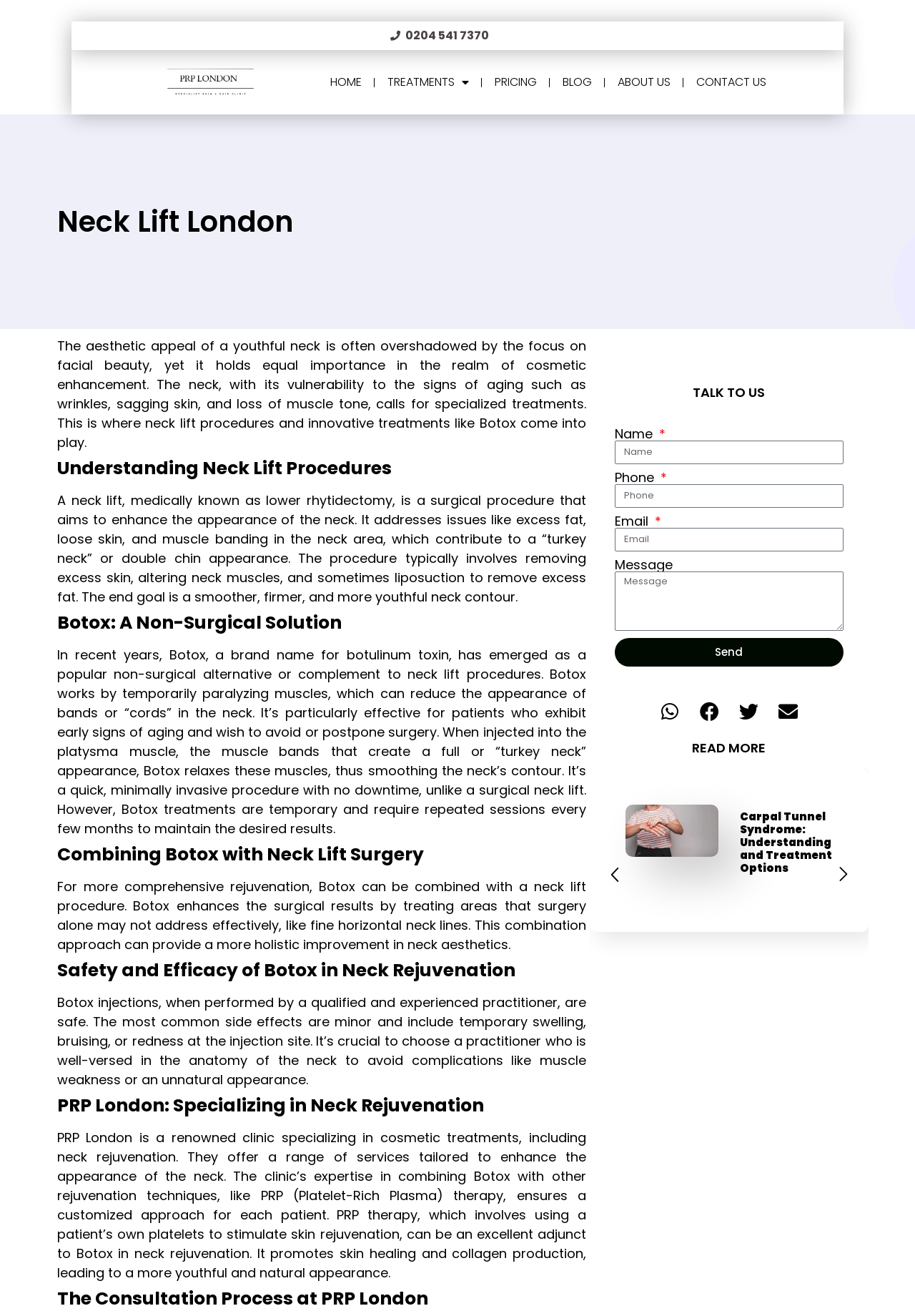Identify and extract the main heading from the webpage.

Neck Lift London